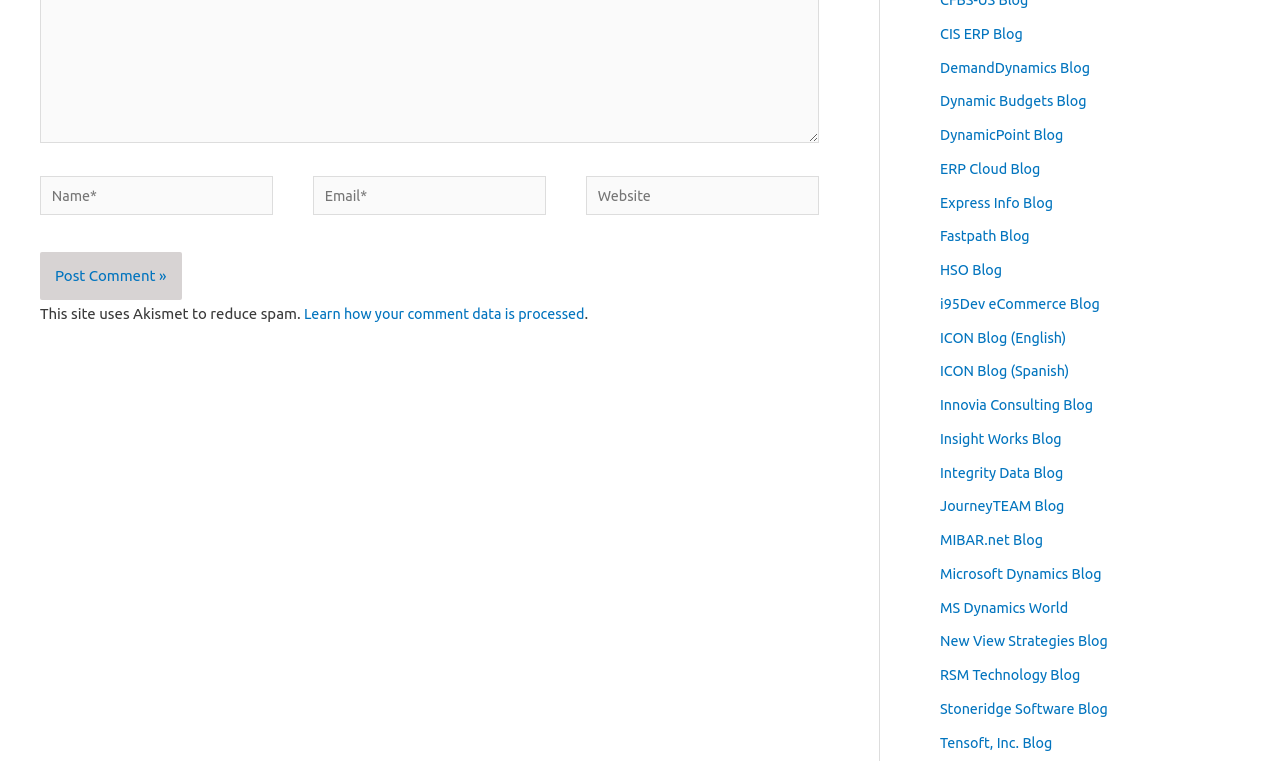What is the required information to post a comment?
Please provide an in-depth and detailed response to the question.

The webpage has two required textboxes, 'Name*' and 'Email*', indicating that these are the minimum required fields to post a comment. The 'Website' textbox is not required, suggesting that users can optionally provide their website information.